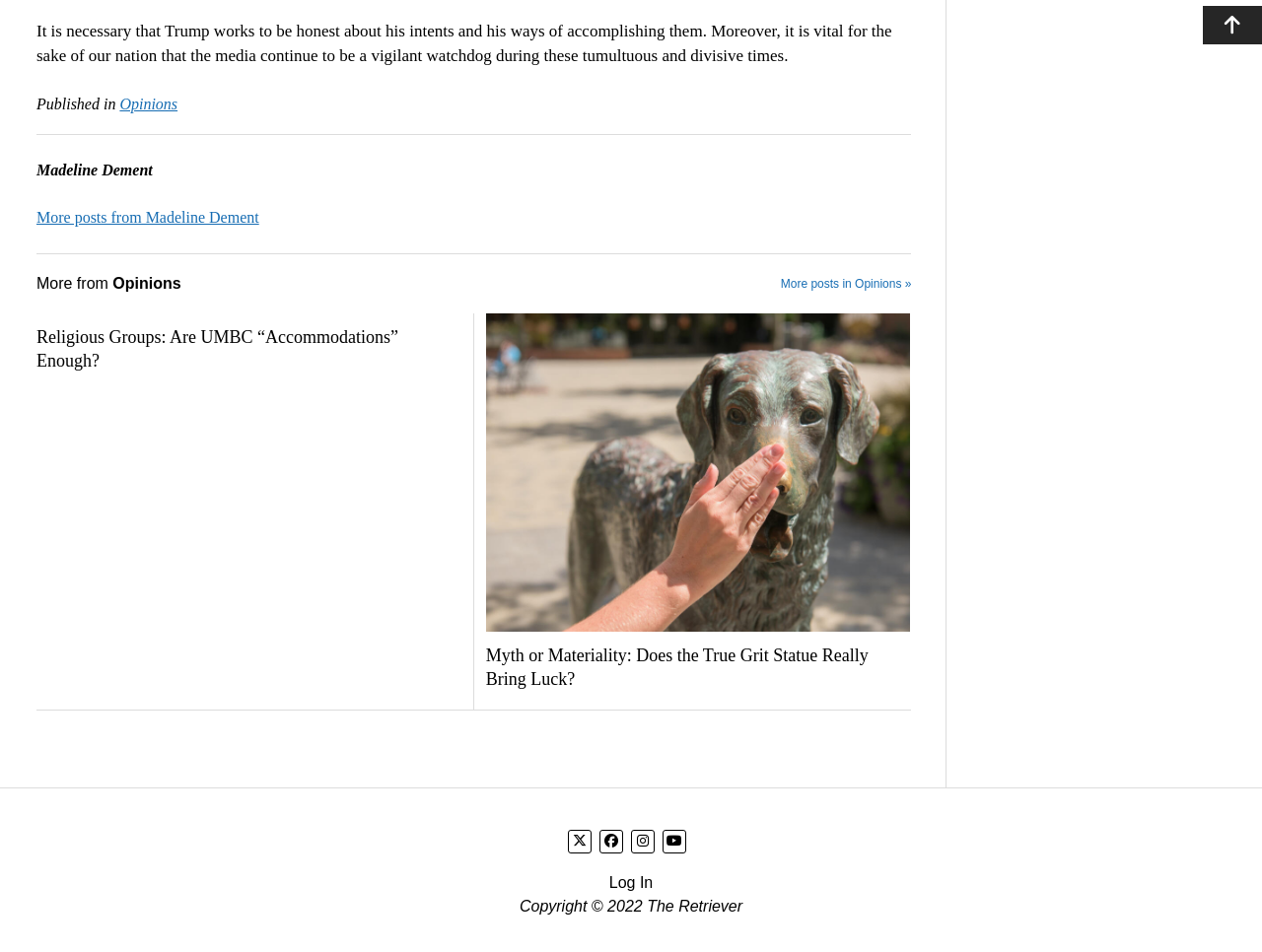Bounding box coordinates are specified in the format (top-left x, top-left y, bottom-right x, bottom-right y). All values are floating point numbers bounded between 0 and 1. Please provide the bounding box coordinate of the region this sentence describes: parent_node: Search: name="search"

None